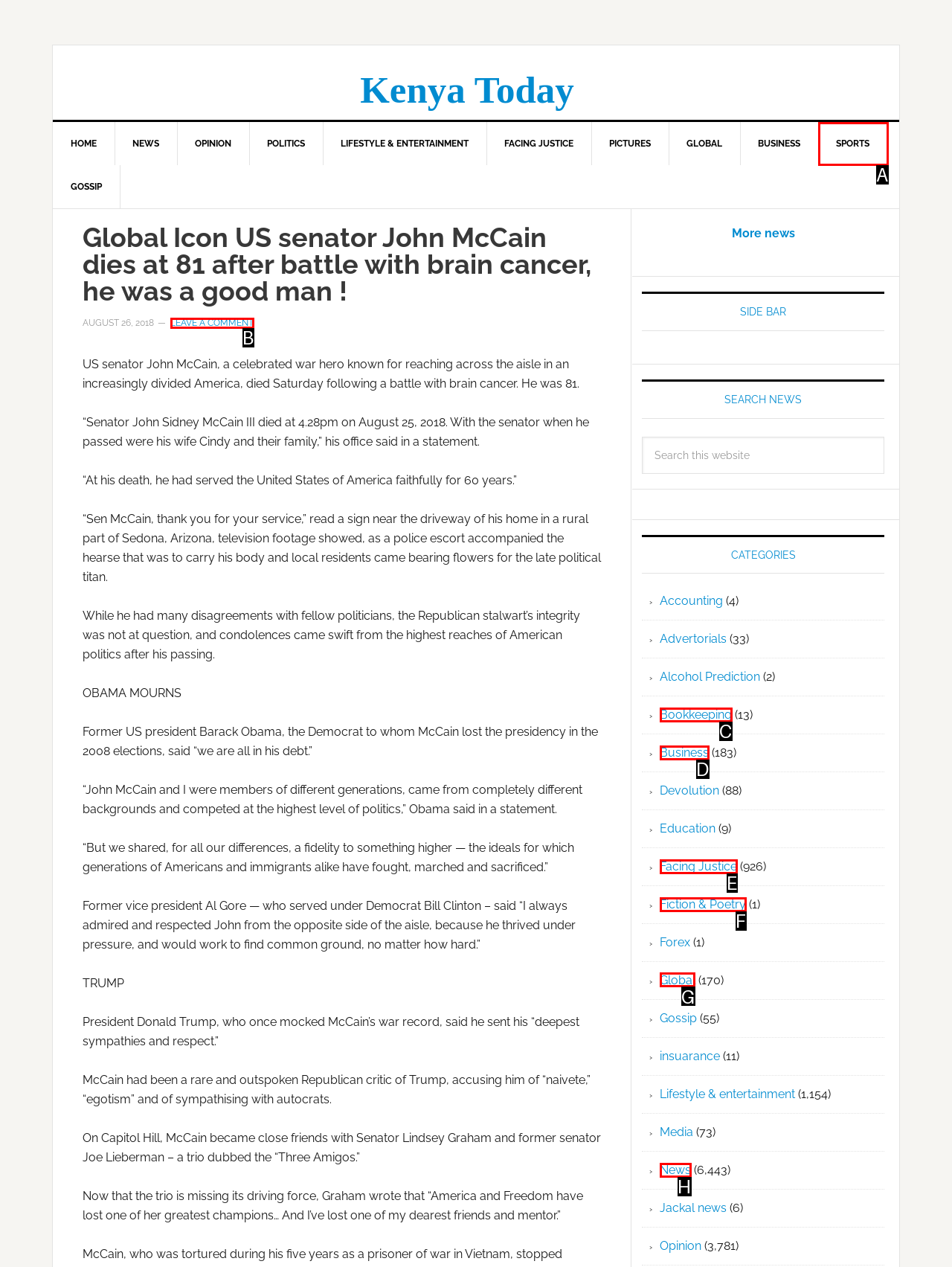From the available options, which lettered element should I click to complete this task: Go to the 'GLOBAL' category?

G